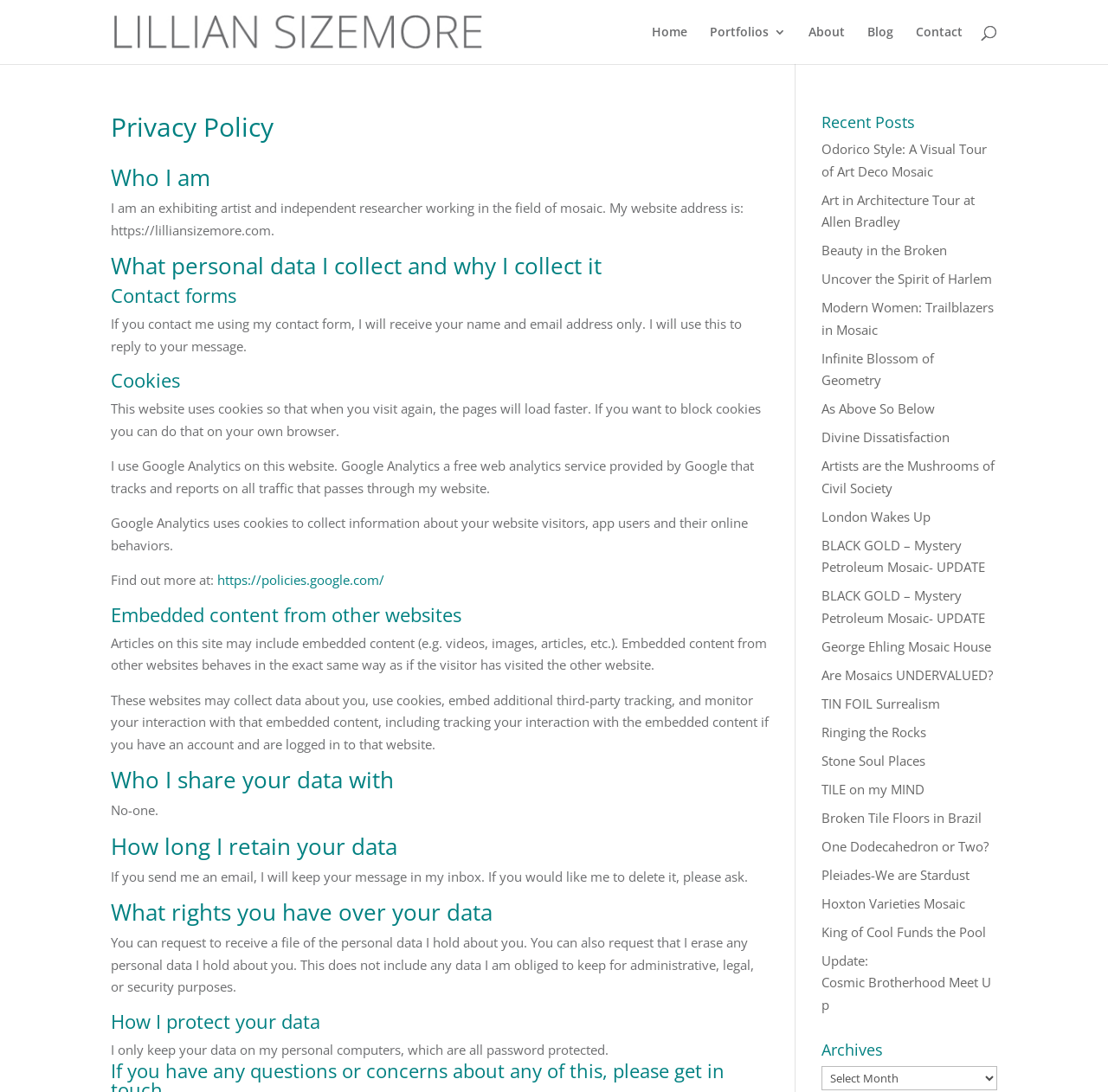Identify the bounding box coordinates of the specific part of the webpage to click to complete this instruction: "Select an option from the 'Archives' combobox".

[0.741, 0.976, 0.9, 0.998]